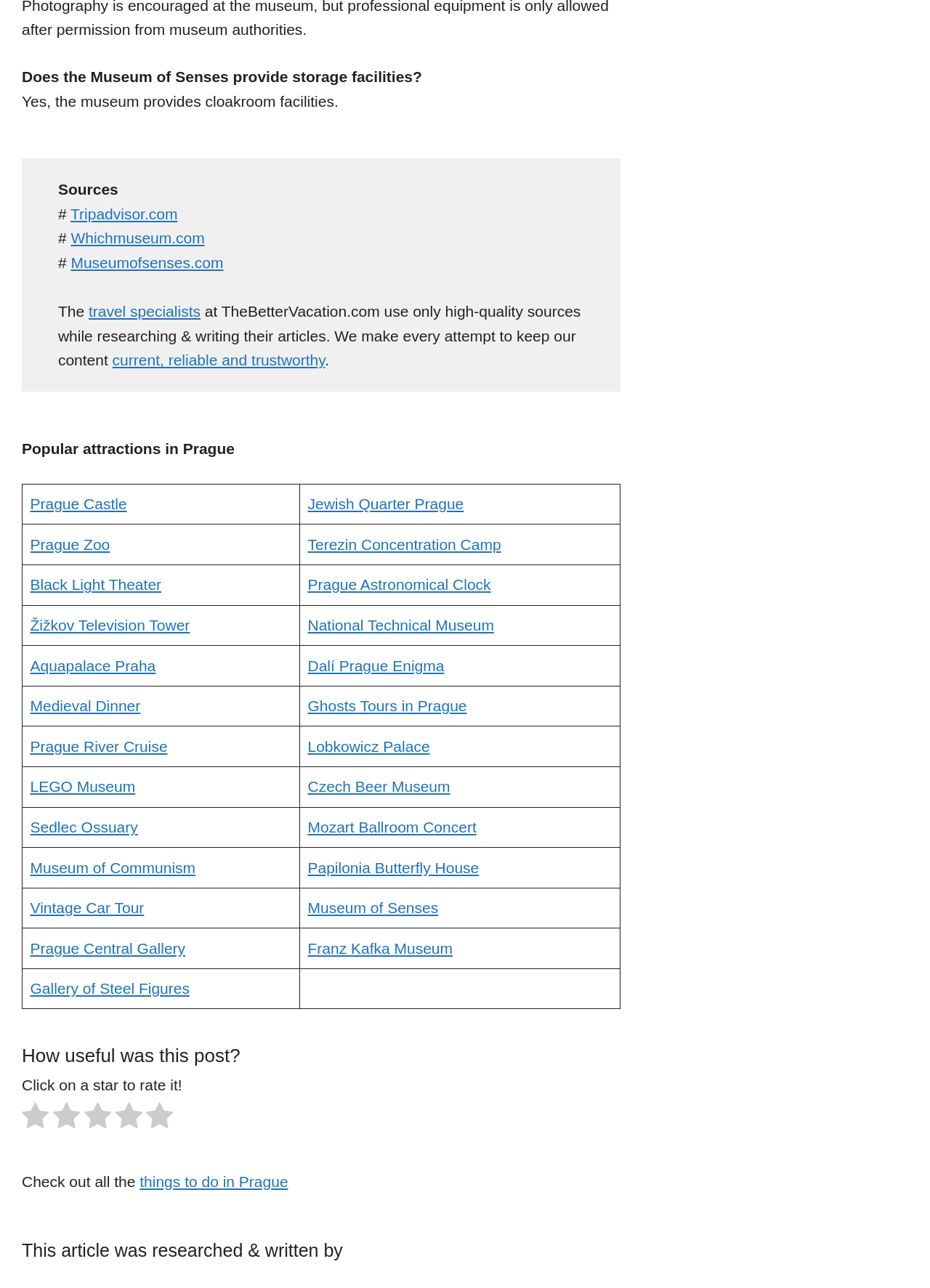For the element described, predict the bounding box coordinates as (top-left x, top-left y, bottom-right x, bottom-right y). All values should be between 0 and 1. Element description: Franz Kafka Museum

[0.331, 0.73, 0.487, 0.743]